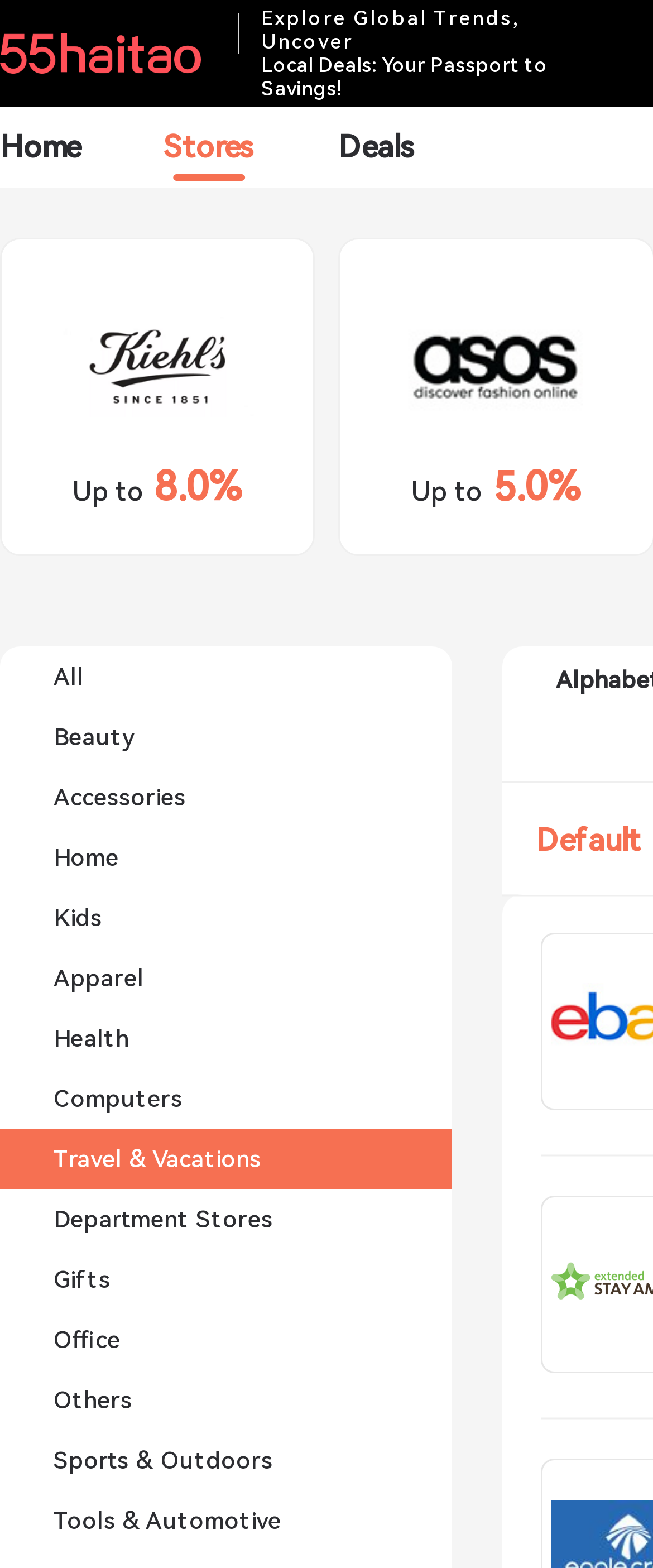What is the theme of the webpage?
Look at the screenshot and respond with one word or a short phrase.

Travel & Vacations